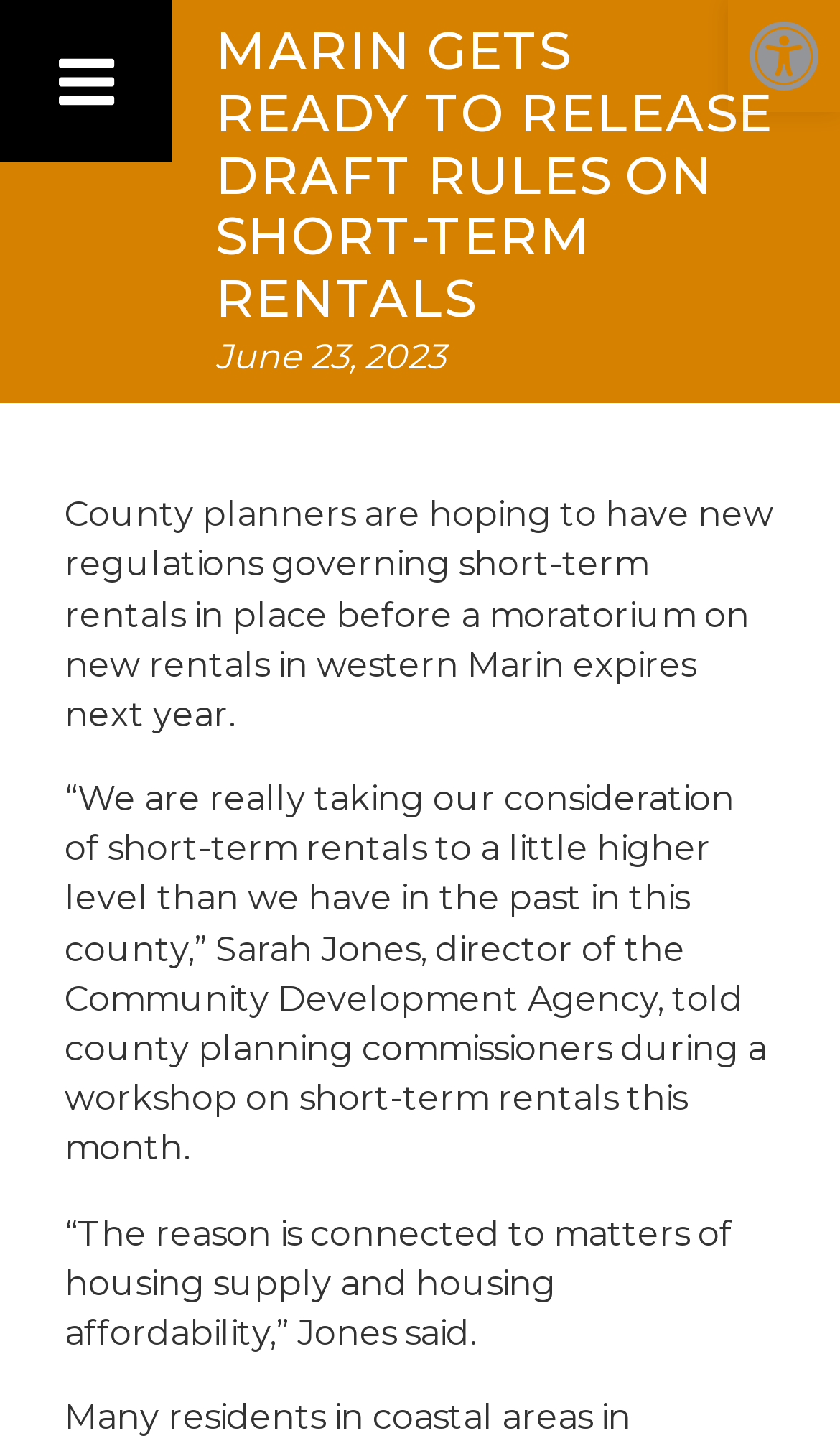Provide a one-word or brief phrase answer to the question:
What is the date of the article?

June 23, 2023